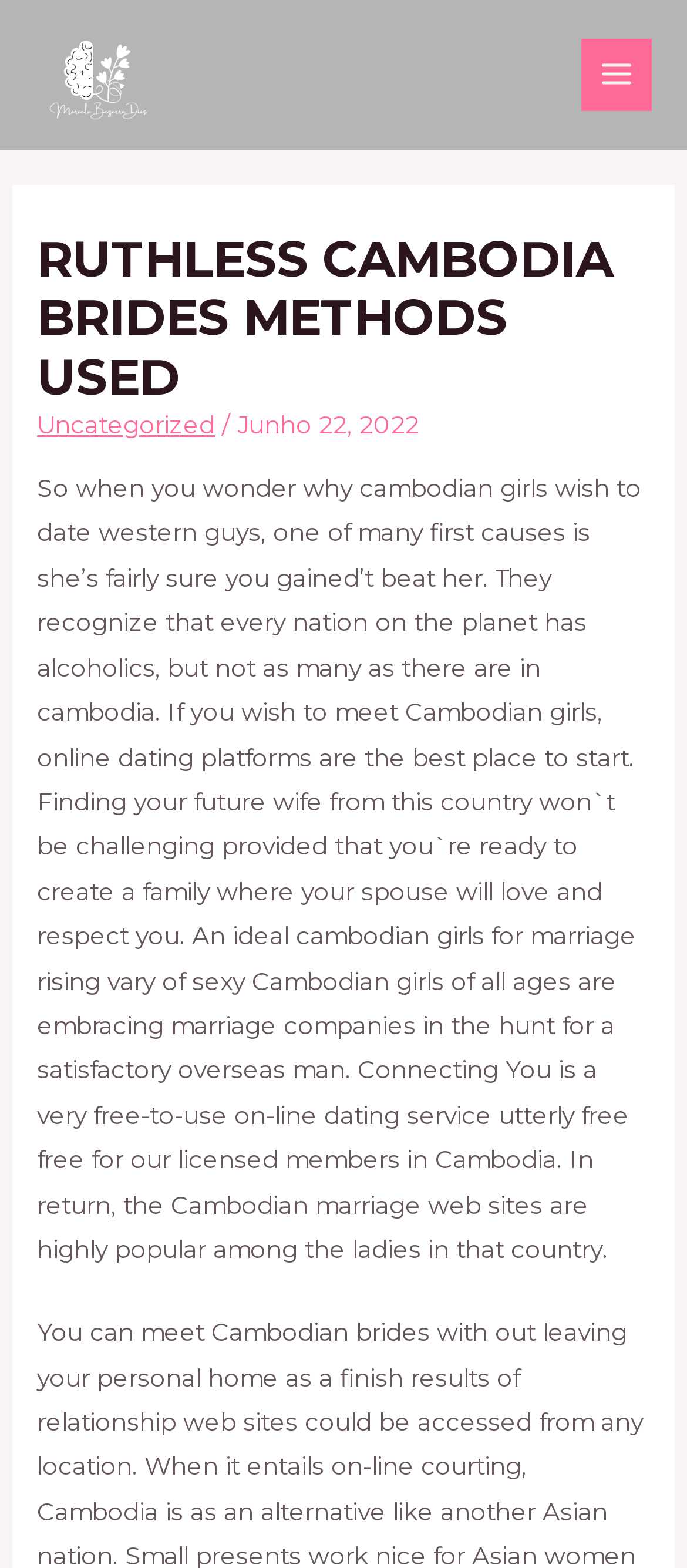Extract the bounding box coordinates for the UI element described as: "alt="Marcela Bezerra Dias"".

[0.051, 0.037, 0.241, 0.055]